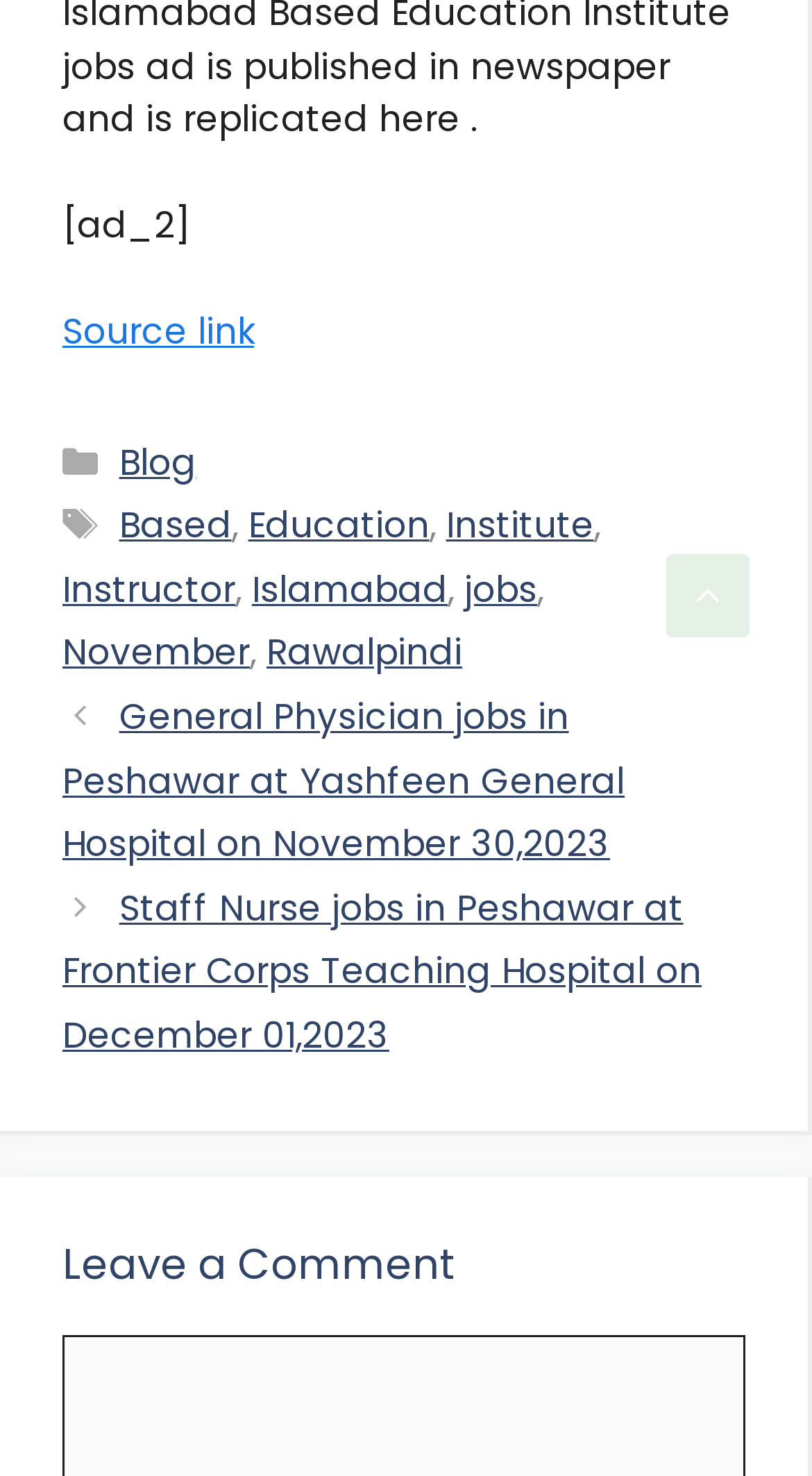What is the category of the first post?
Refer to the image and answer the question using a single word or phrase.

jobs